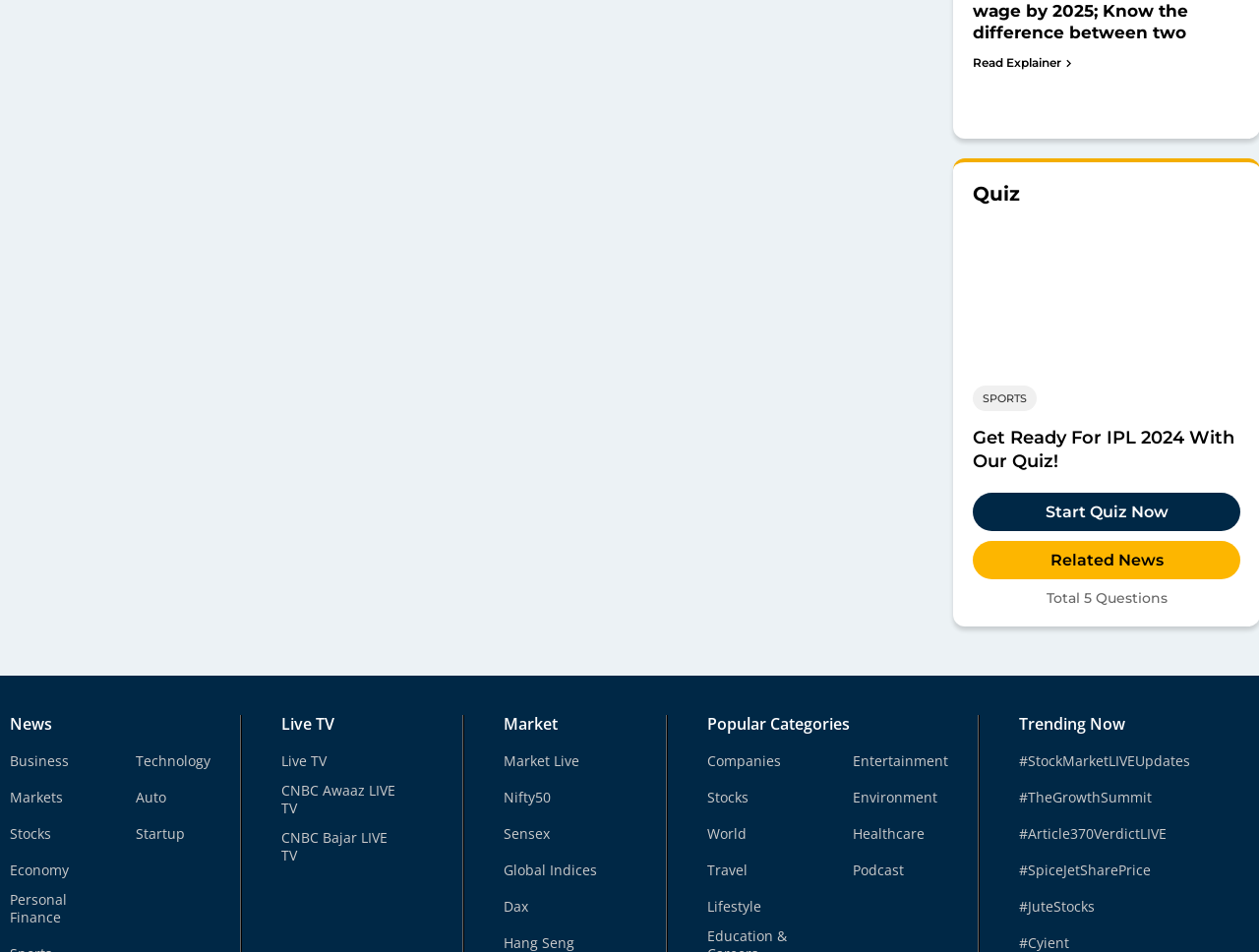Identify the bounding box of the UI component described as: "Terms of Use".

[0.65, 0.776, 0.738, 0.794]